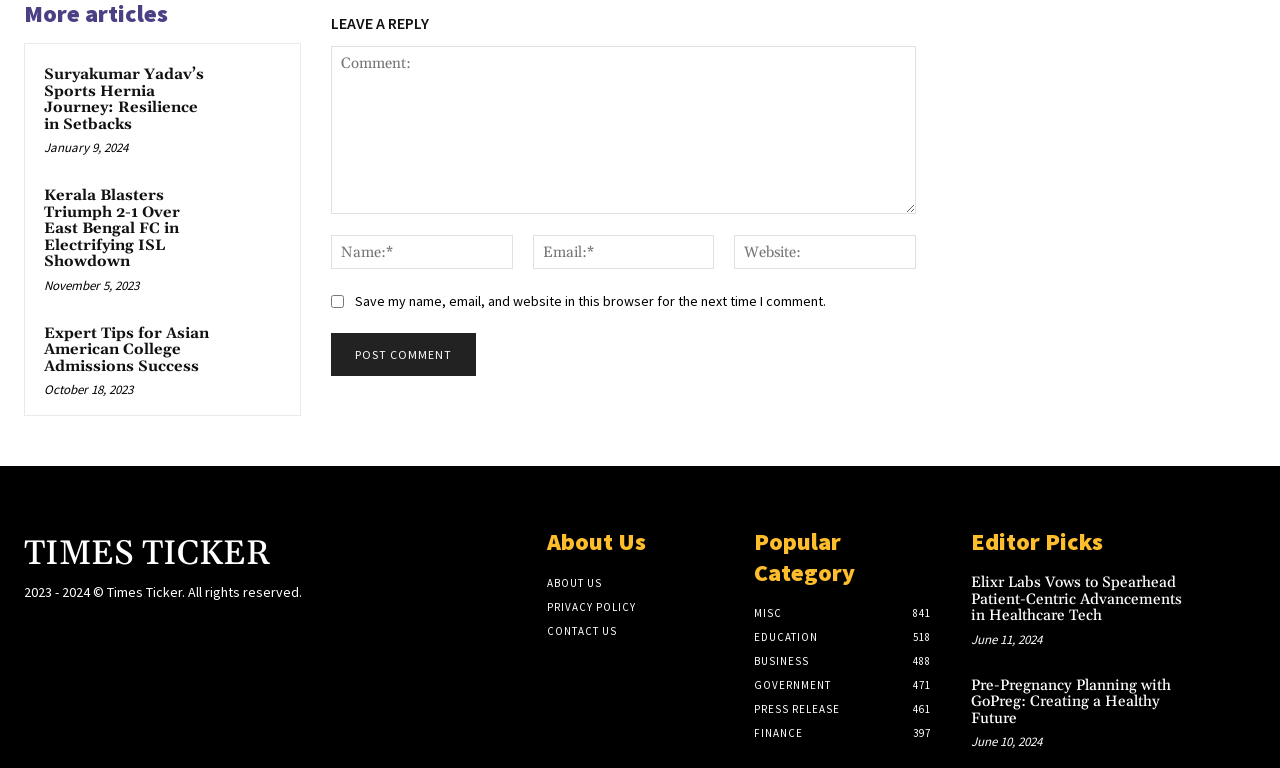How many categories are listed under 'Popular Category'?
Give a thorough and detailed response to the question.

To find the number of categories under 'Popular Category', I looked at the links listed under the 'Popular Category' heading and counted them. There are 6 links: 'MISC 841', 'EDUCATION 518', 'BUSINESS 488', 'GOVERNMENT 471', 'PRESS RELEASE 461', and 'FINANCE 397'.